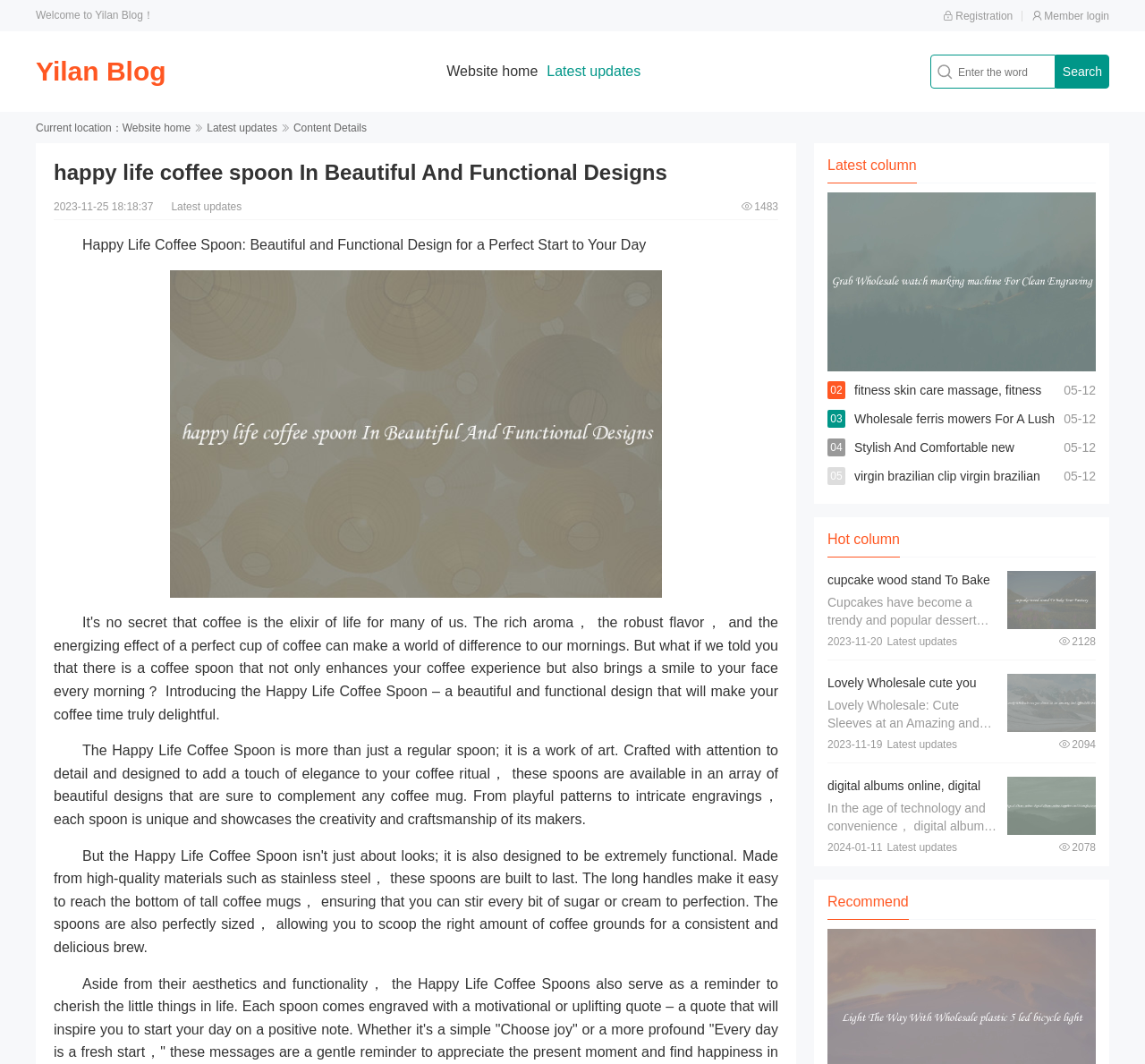How many recommended articles are shown?
Please answer the question with as much detail as possible using the screenshot.

The webpage shows five recommended articles, each with a title and a view details button. These articles are listed below the main article and latest updates.